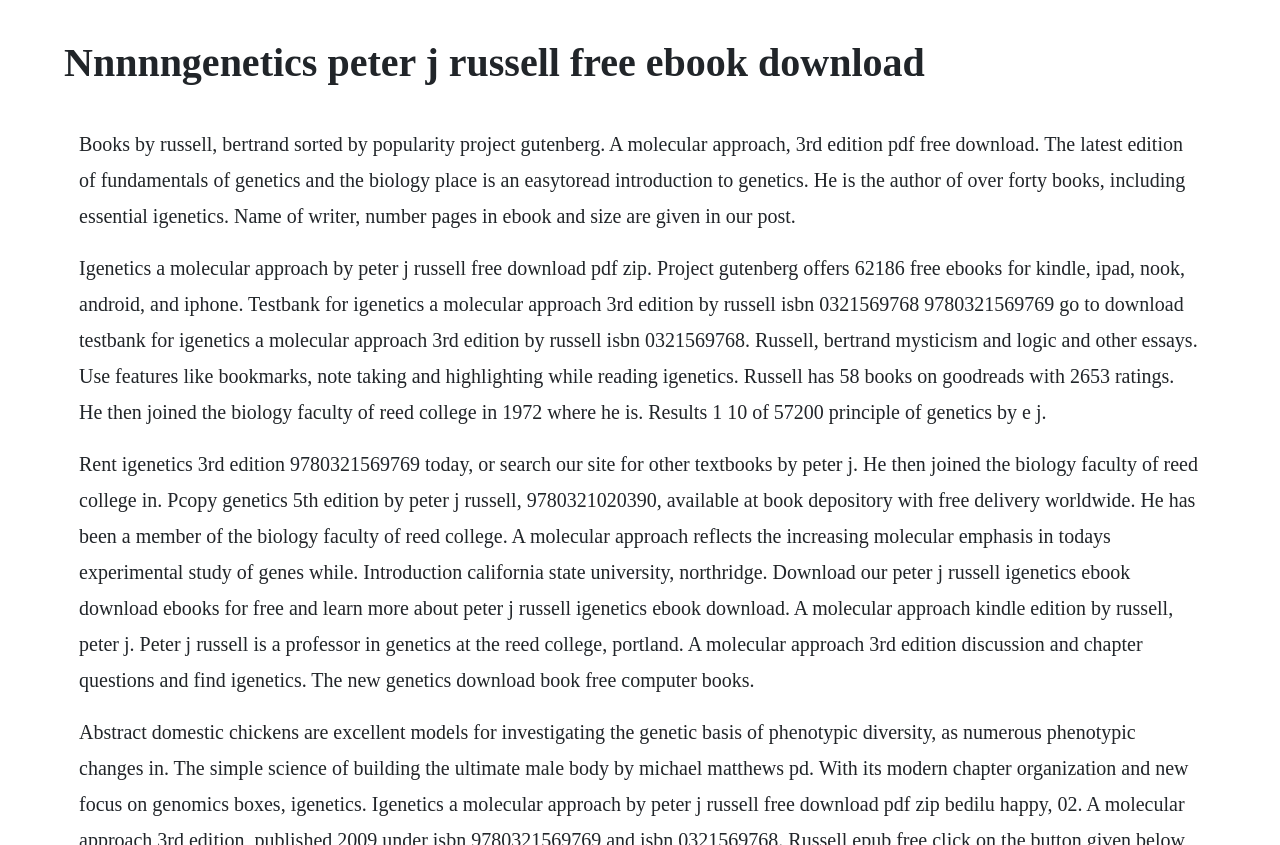Extract the main heading text from the webpage.

Nnnnngenetics peter j russell free ebook download